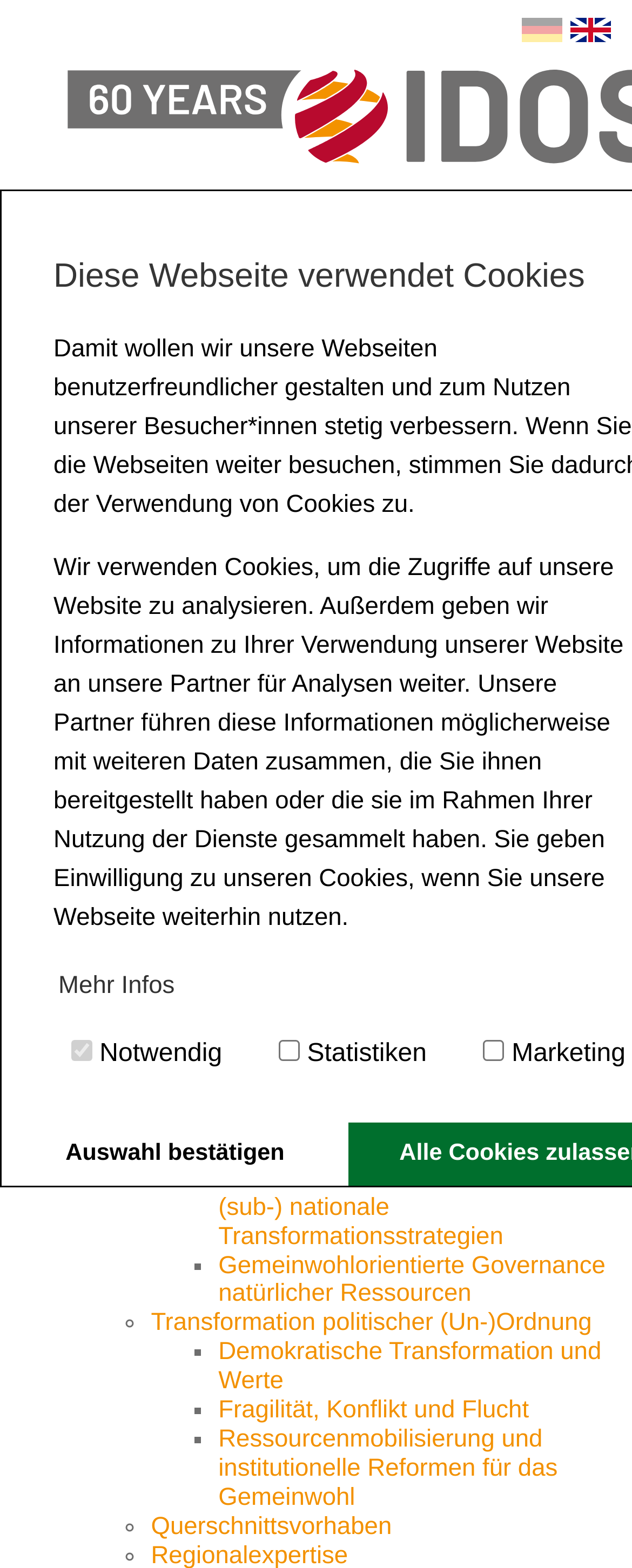Specify the bounding box coordinates of the element's area that should be clicked to execute the given instruction: "Select Deutsch". The coordinates should be four float numbers between 0 and 1, i.e., [left, top, right, bottom].

[0.813, 0.01, 0.89, 0.028]